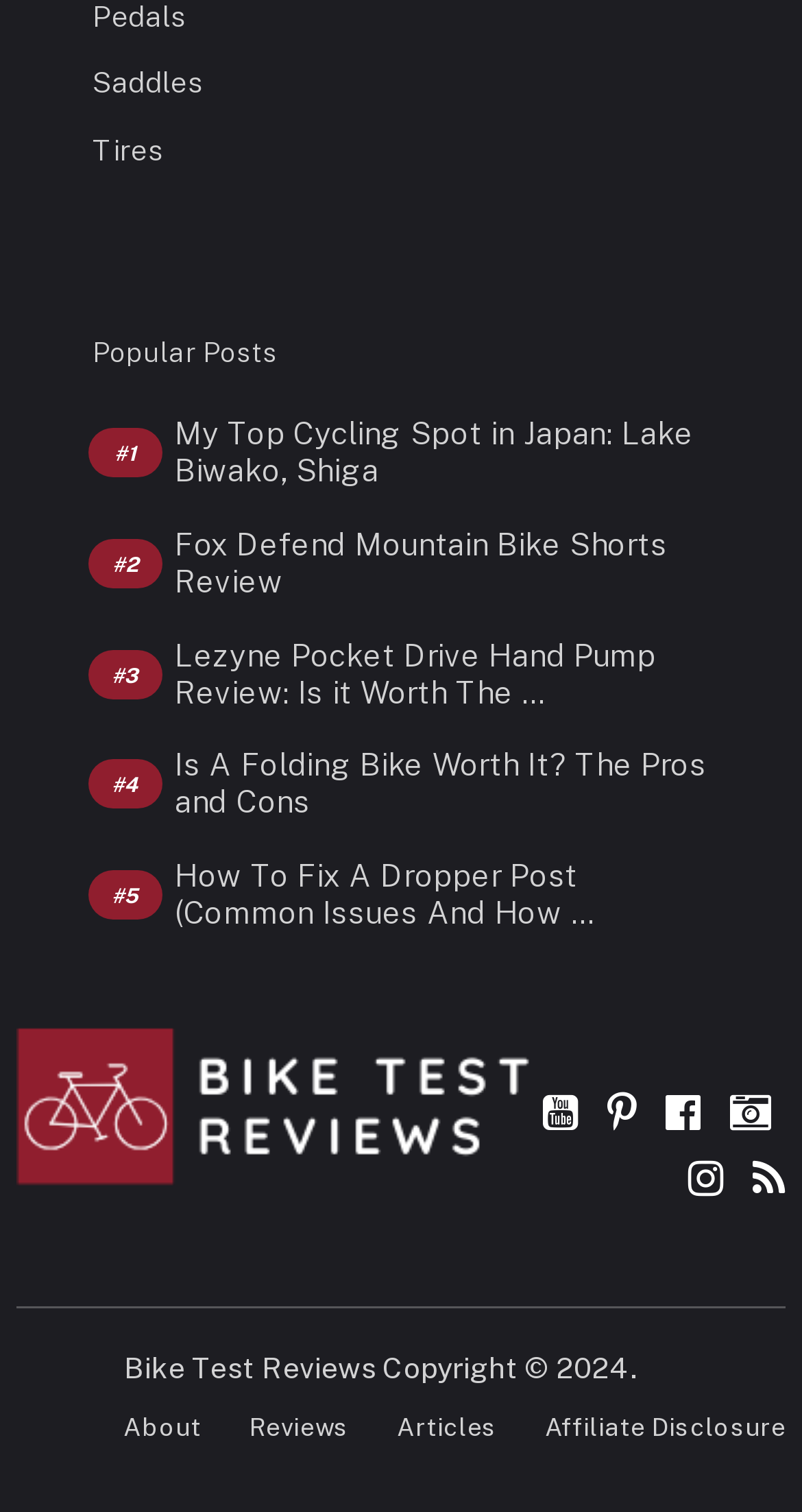Please identify the bounding box coordinates of the clickable region that I should interact with to perform the following instruction: "Go to About page". The coordinates should be expressed as four float numbers between 0 and 1, i.e., [left, top, right, bottom].

[0.153, 0.935, 0.251, 0.954]